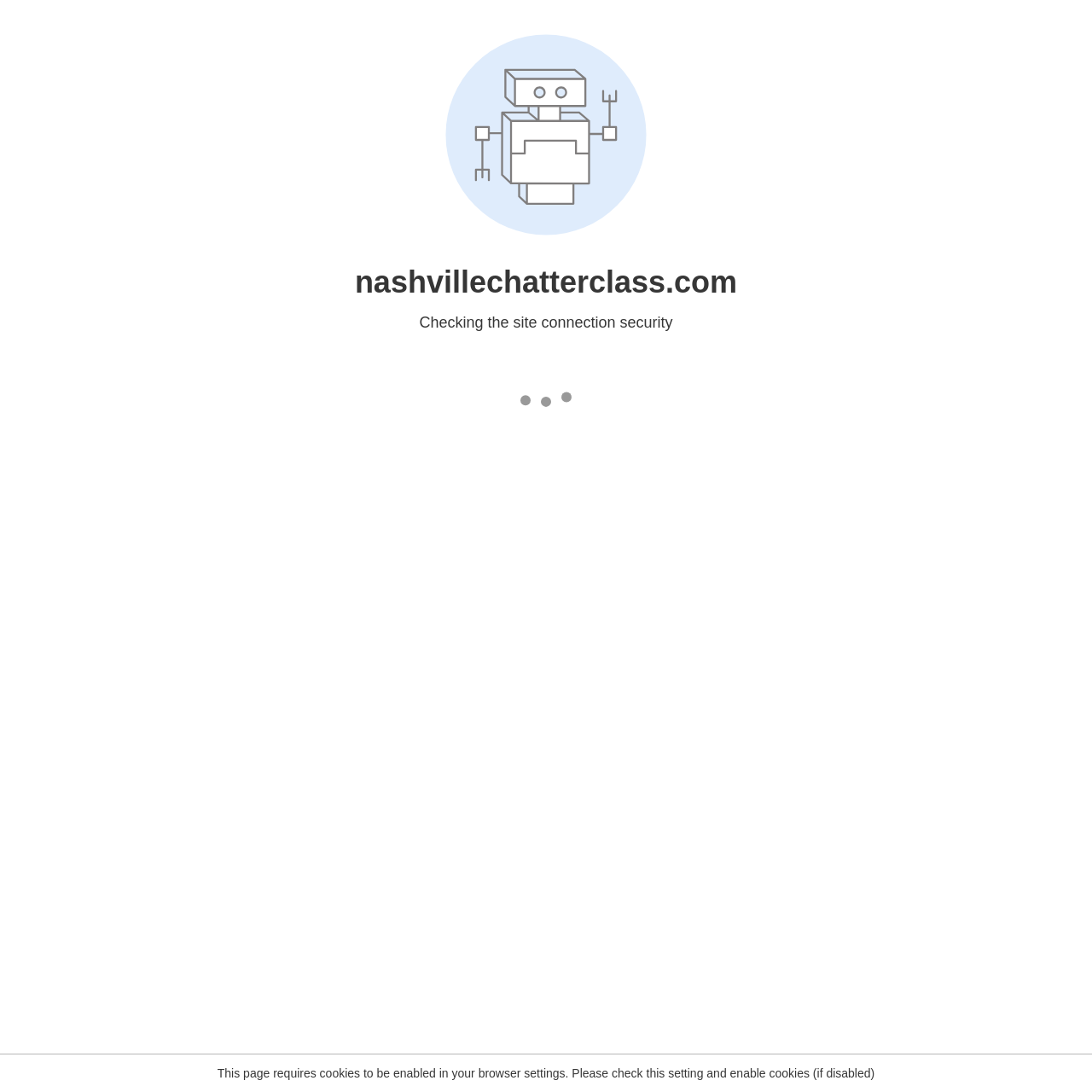Use one word or a short phrase to answer the question provided: 
What is the event where BlackBerry DTEK70 is expected to be announced?

CES 2017